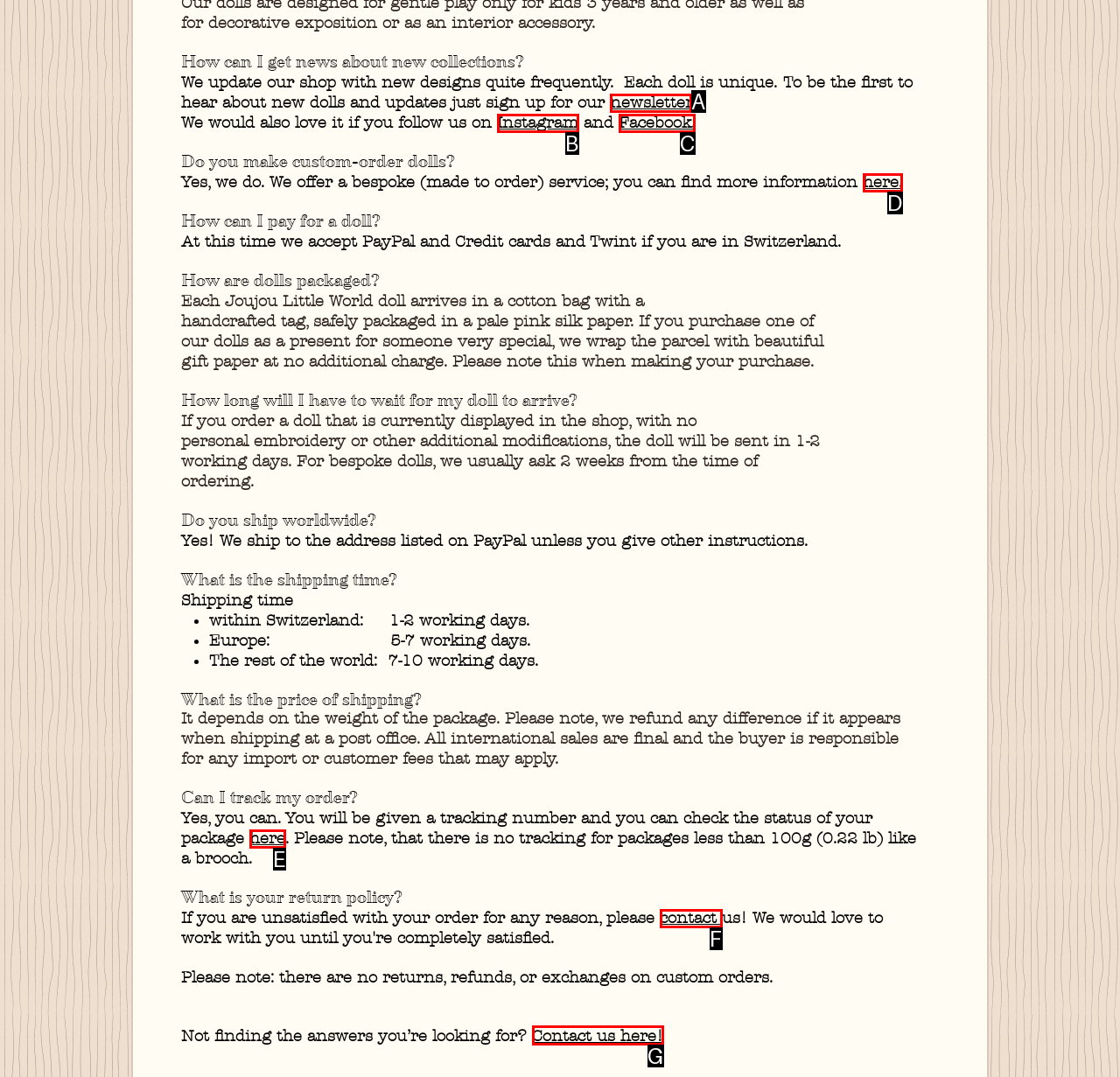Identify the letter that best matches this UI element description: Instagram
Answer with the letter from the given options.

B